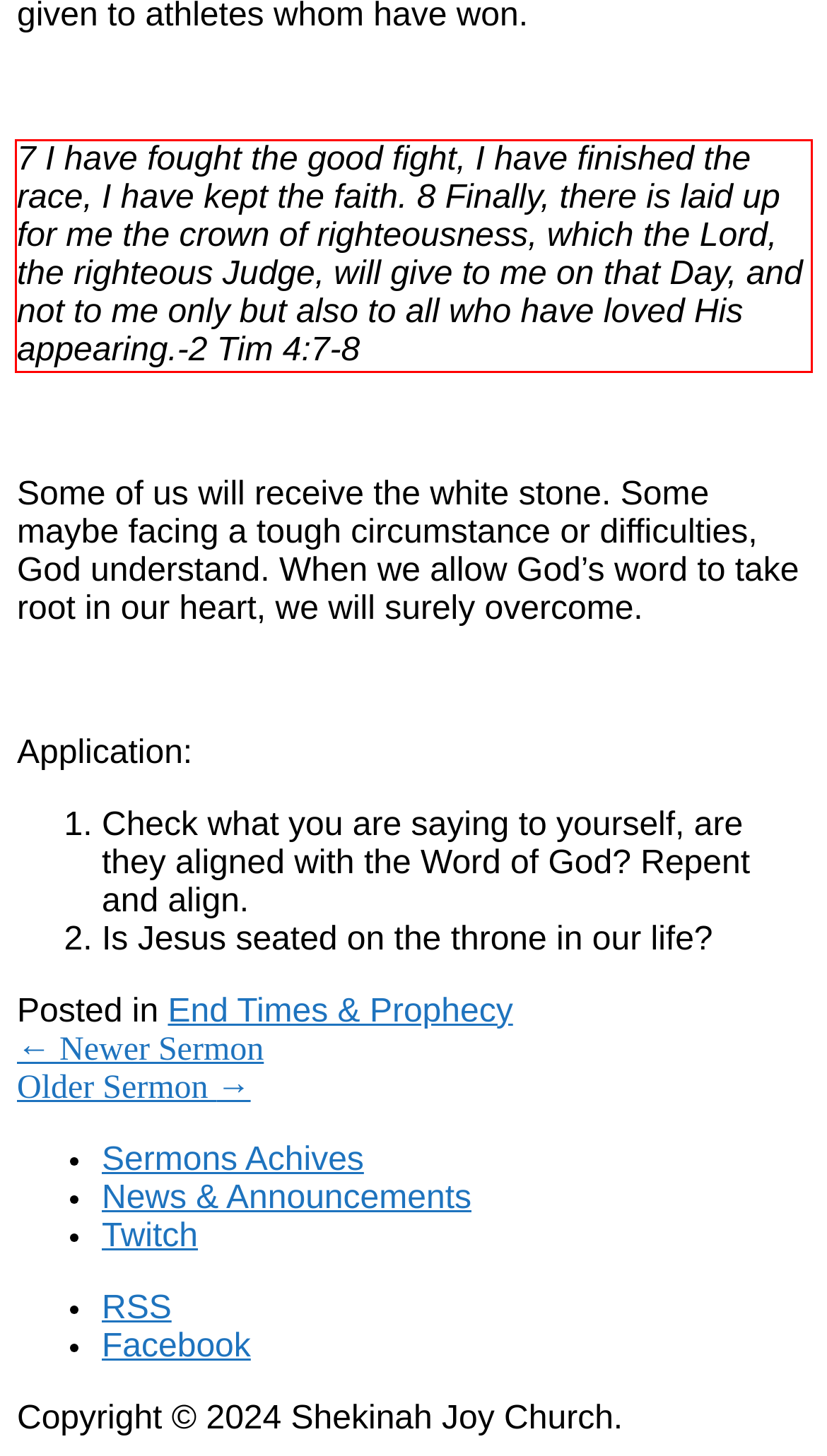Look at the webpage screenshot and recognize the text inside the red bounding box.

7 I have fought the good fight, I have finished the race, I have kept the faith. 8 Finally, there is laid up for me the crown of righteousness, which the Lord, the righteous Judge, will give to me on that Day, and not to me only but also to all who have loved His appearing.-2 Tim 4:7-8